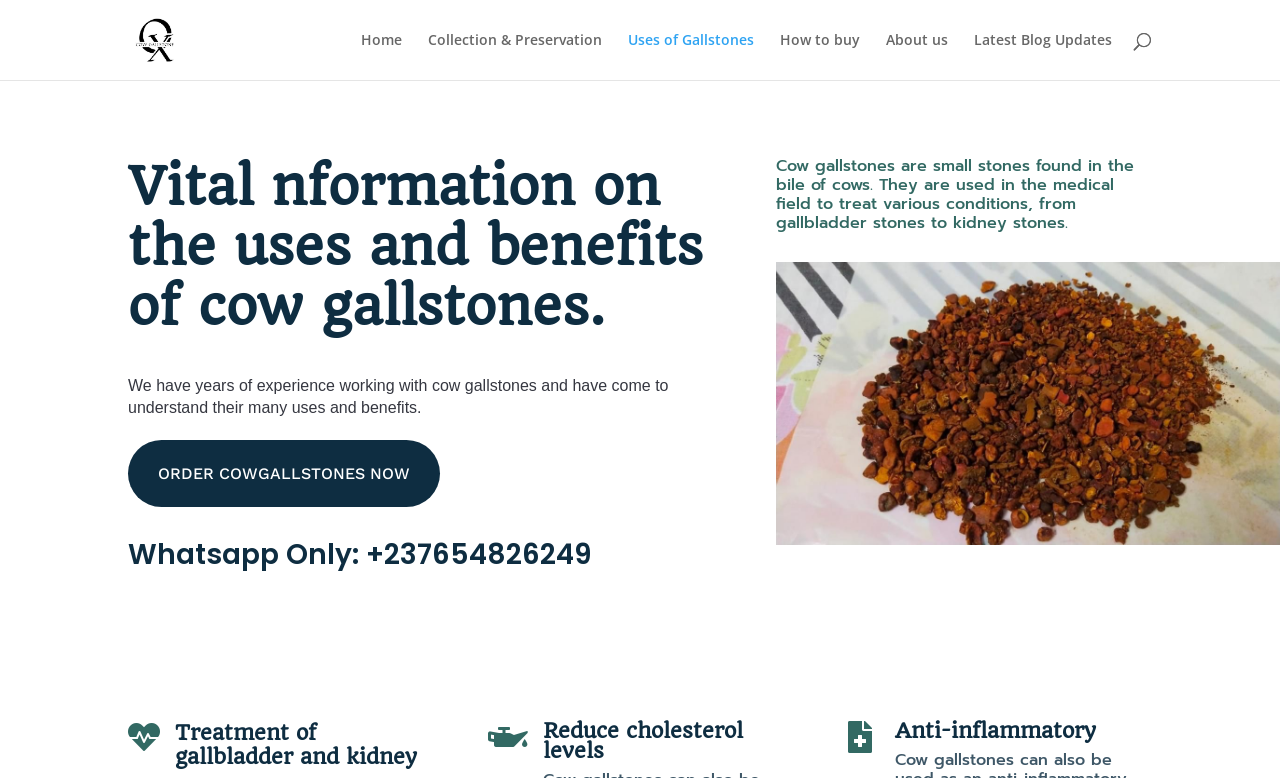Kindly determine the bounding box coordinates for the area that needs to be clicked to execute this instruction: "Go to the Home page".

[0.282, 0.042, 0.314, 0.103]